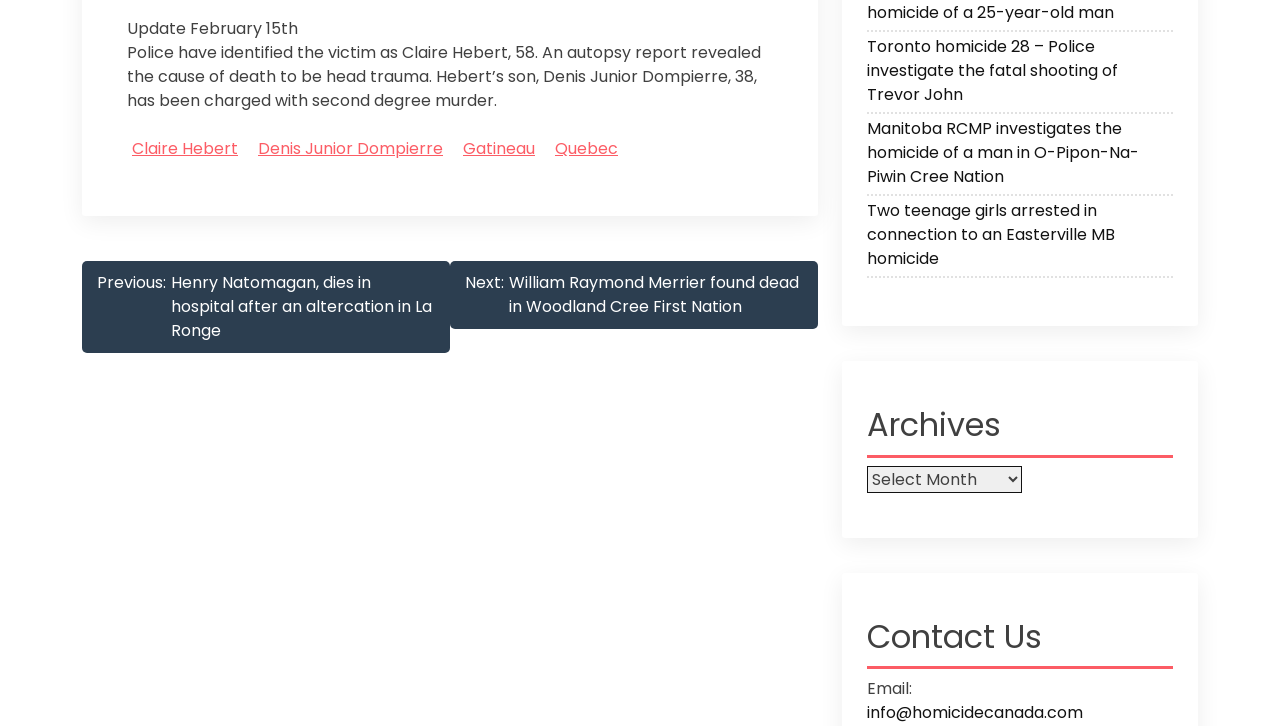Calculate the bounding box coordinates of the UI element given the description: "Denis Junior Dompierre".

[0.202, 0.189, 0.346, 0.22]